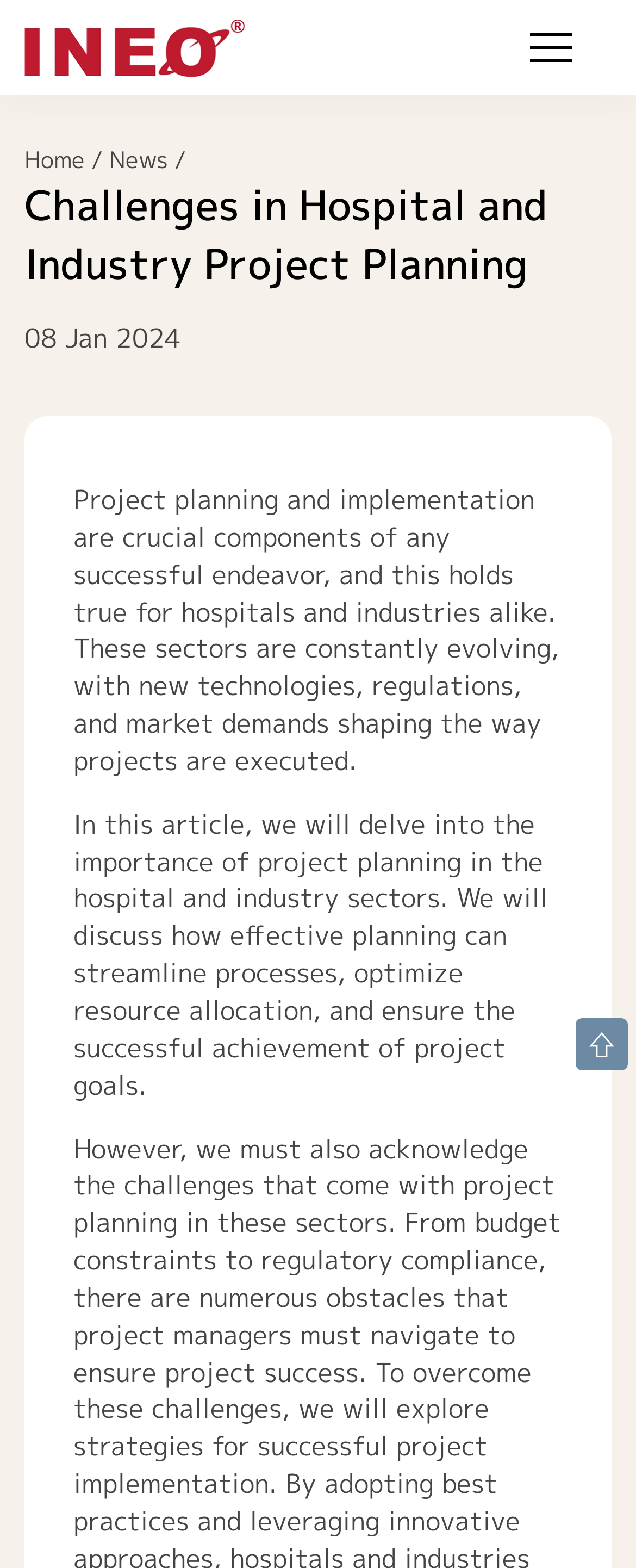Provide the bounding box coordinates of the HTML element described by the text: "About".

[0.038, 0.71, 0.962, 0.771]